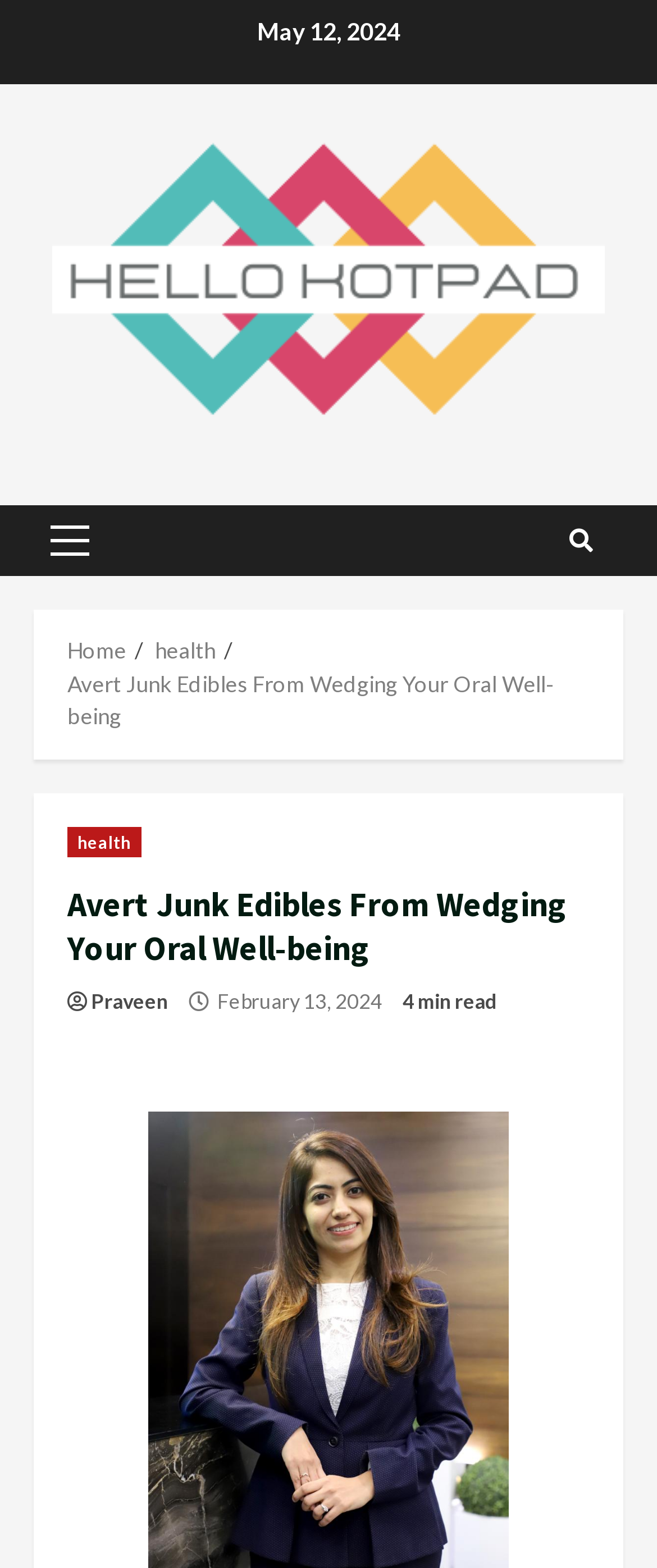Please provide a one-word or phrase answer to the question: 
What is the date of the latest article?

February 13, 2024